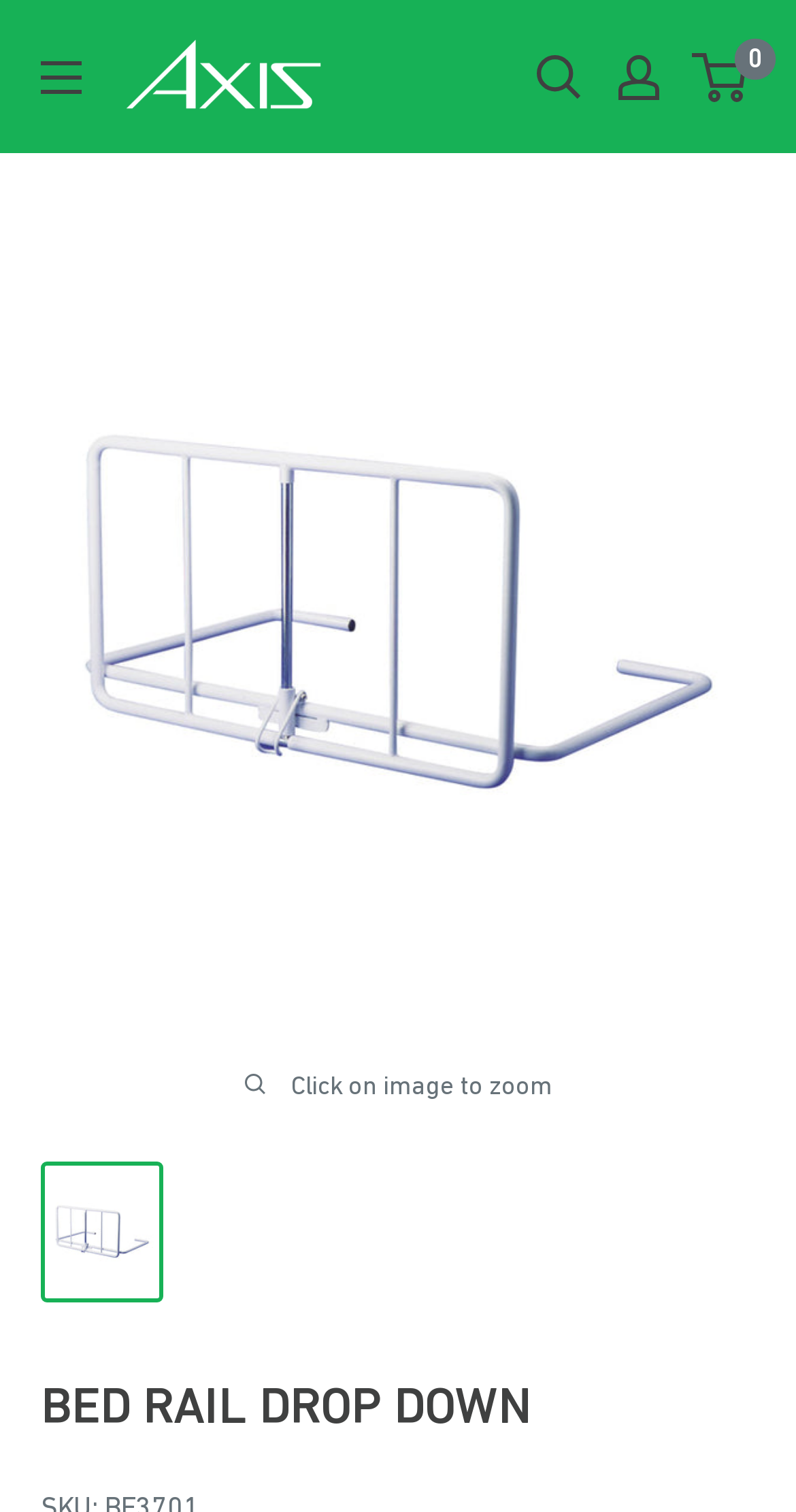Find the bounding box of the UI element described as follows: "aria-label="My account"".

[0.777, 0.036, 0.828, 0.066]